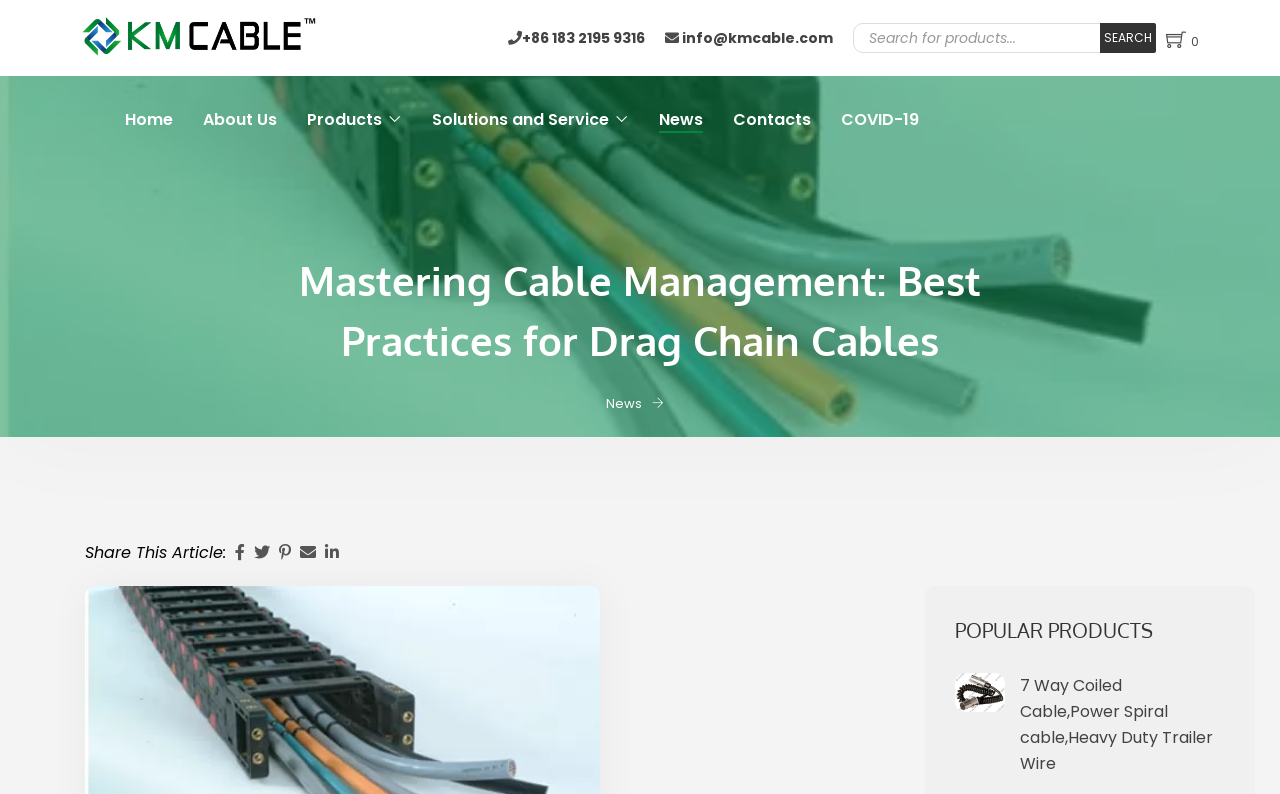Pinpoint the bounding box coordinates of the clickable area needed to execute the instruction: "Read news". The coordinates should be specified as four float numbers between 0 and 1, i.e., [left, top, right, bottom].

[0.515, 0.134, 0.549, 0.167]